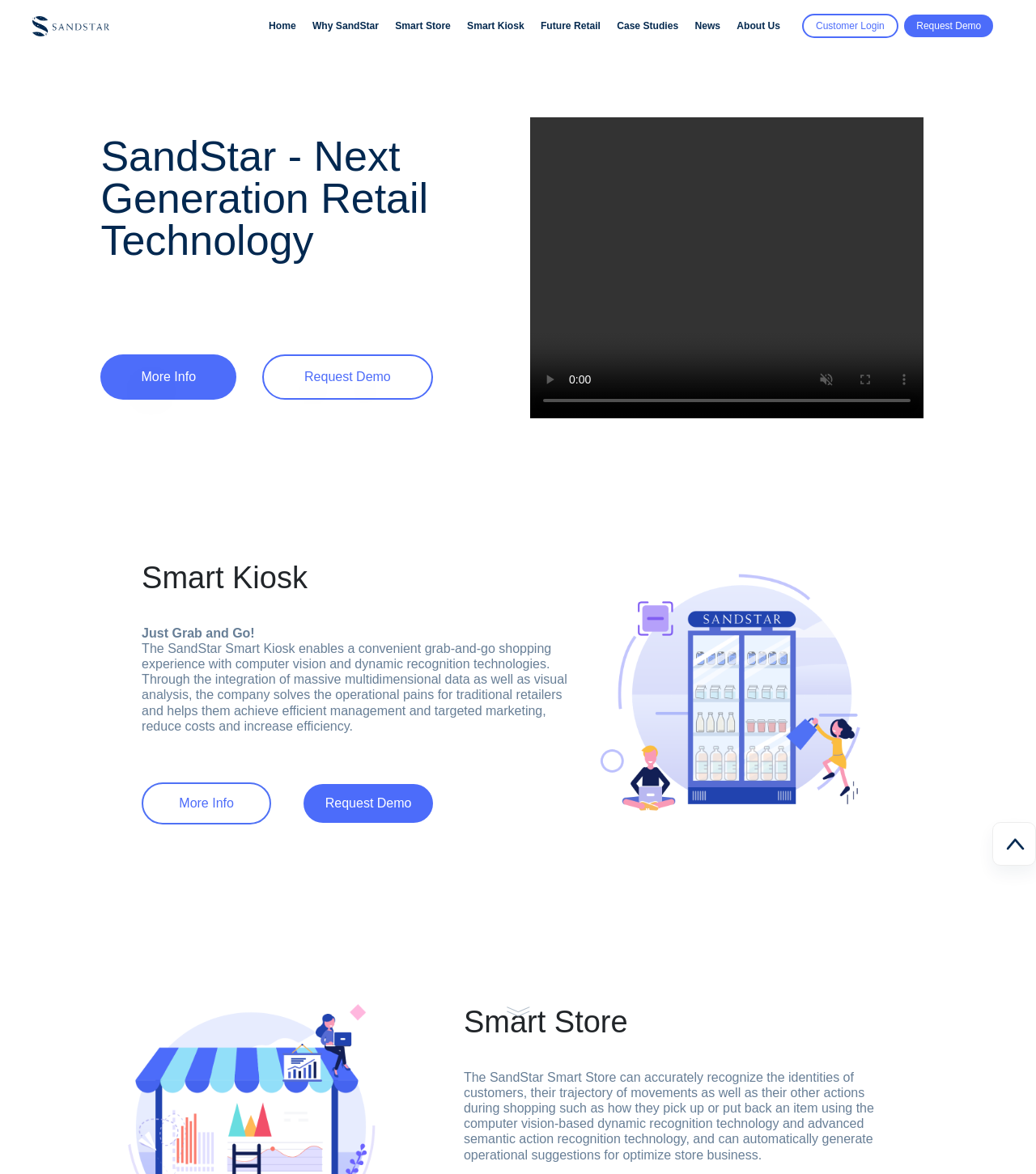Determine the bounding box coordinates of the region I should click to achieve the following instruction: "Search using the search icon". Ensure the bounding box coordinates are four float numbers between 0 and 1, i.e., [left, top, right, bottom].

None